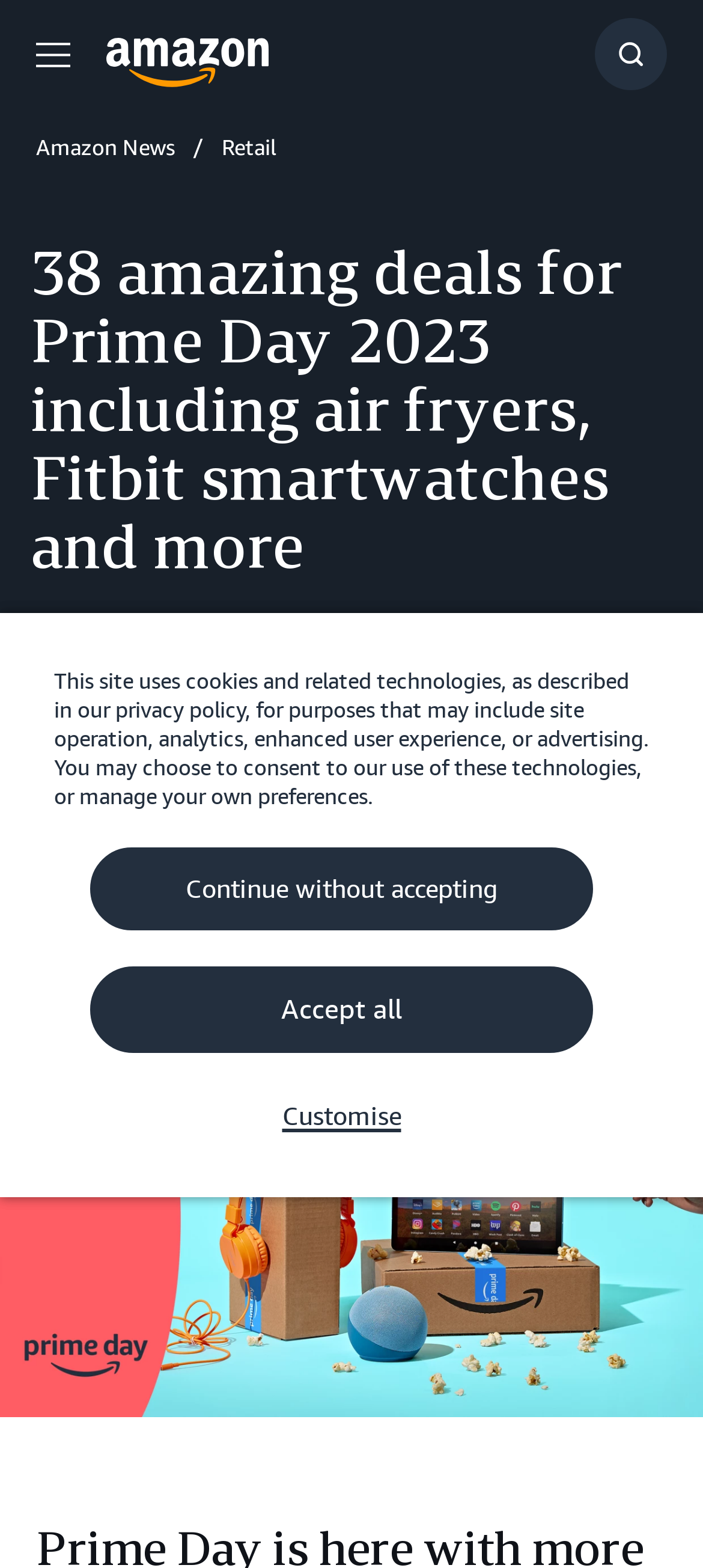Find the bounding box coordinates of the element to click in order to complete this instruction: "Read the news about Retail". The bounding box coordinates must be four float numbers between 0 and 1, denoted as [left, top, right, bottom].

[0.315, 0.085, 0.392, 0.102]